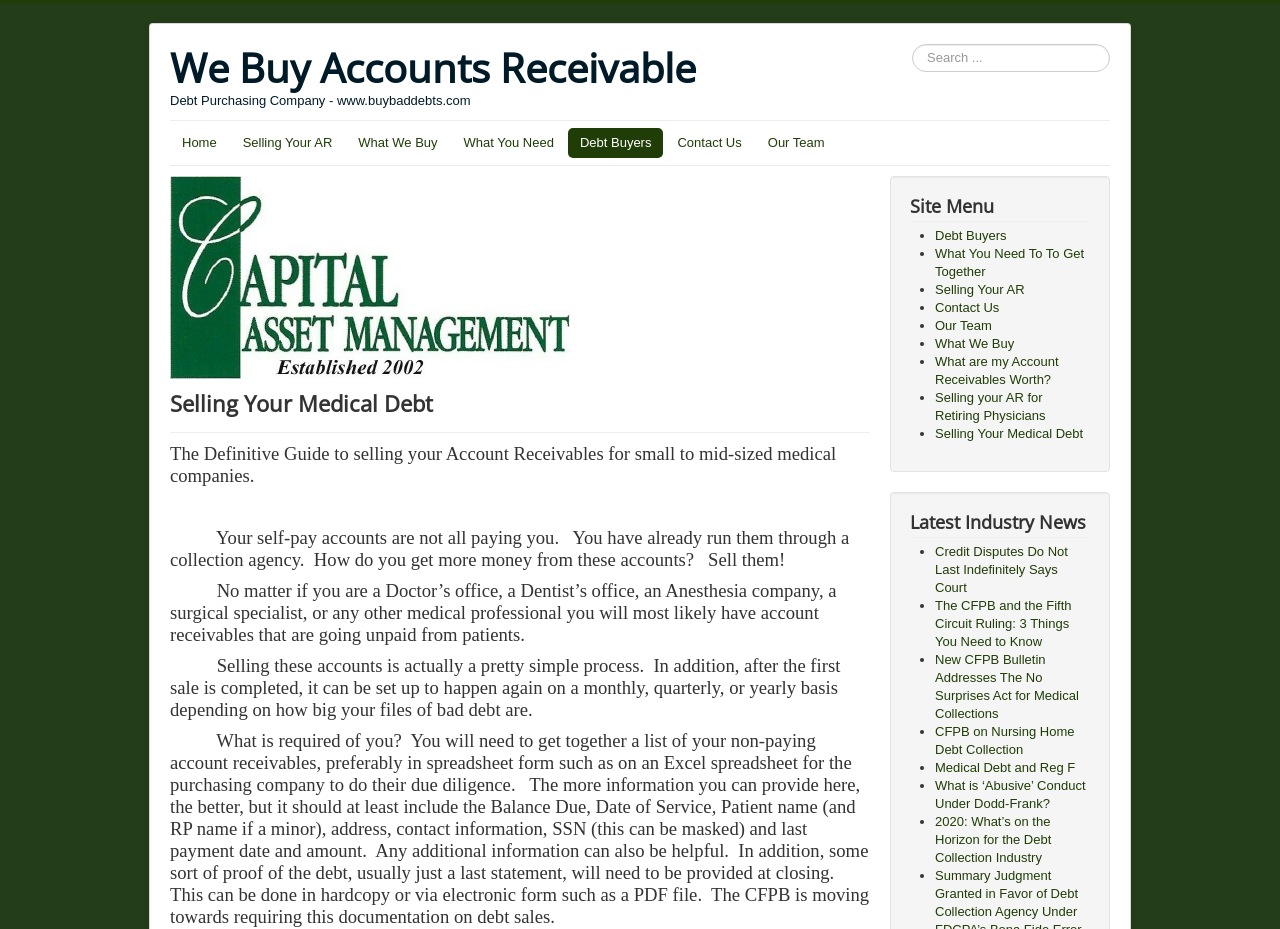Please answer the following question using a single word or phrase: 
What type of industry news is provided on the website?

Debt collection industry news